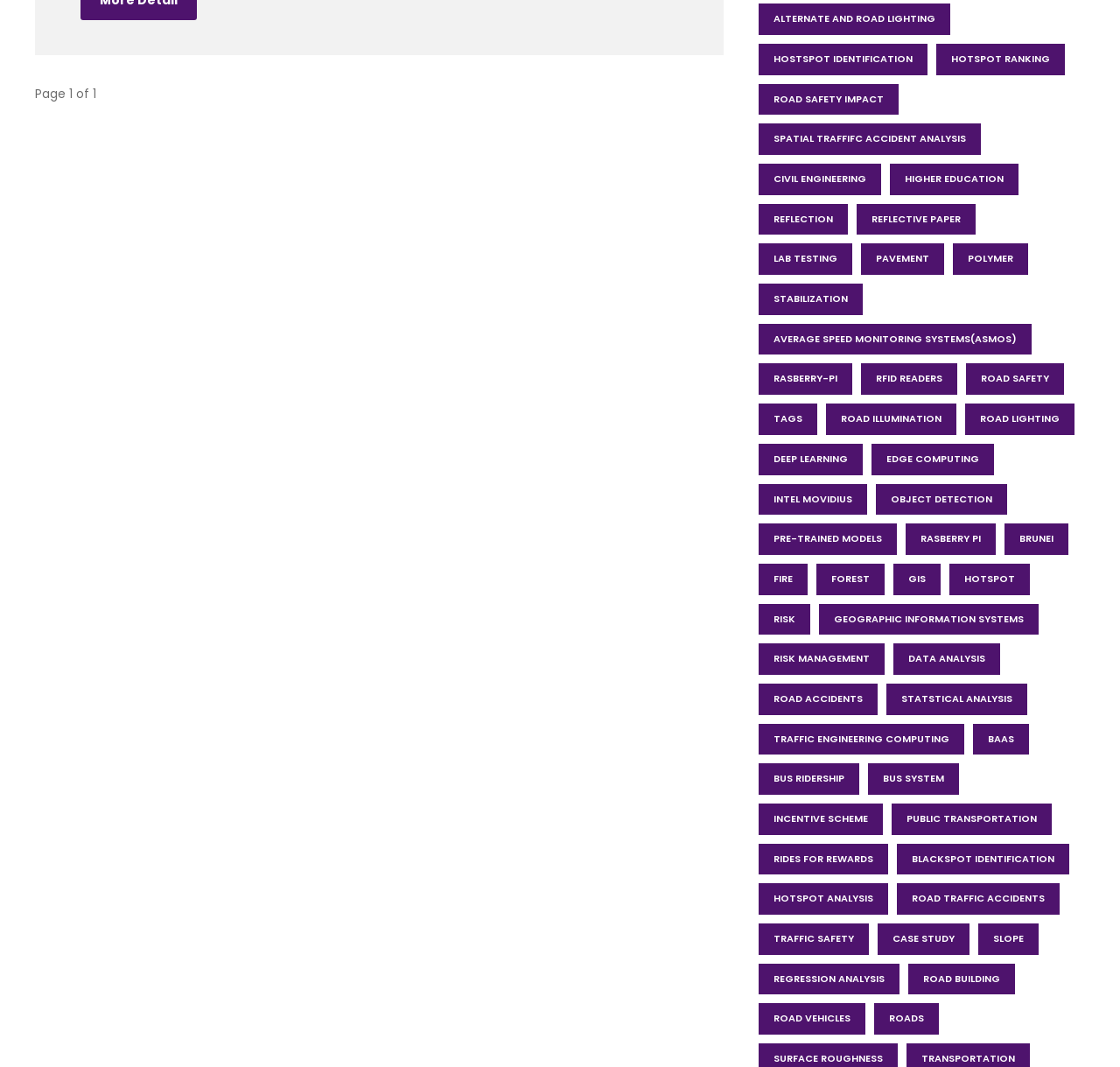Respond concisely with one word or phrase to the following query:
What is the current page number?

1